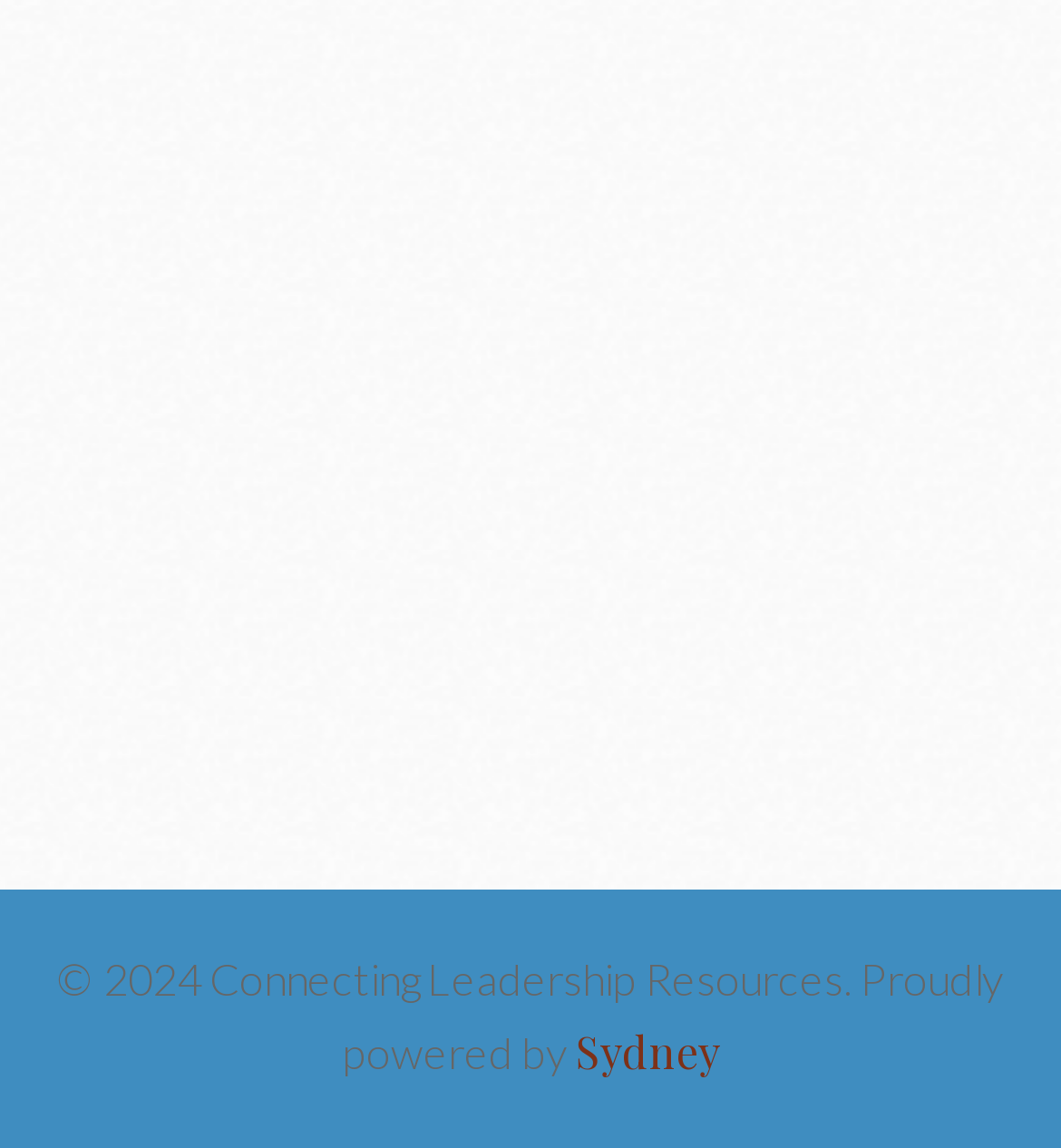Provide the bounding box coordinates of the HTML element described by the text: "Sydney". The coordinates should be in the format [left, top, right, bottom] with values between 0 and 1.

[0.542, 0.89, 0.678, 0.94]